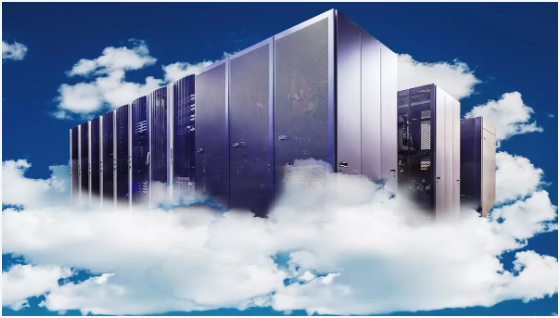Offer an in-depth description of the image shown.

The image depicts a modern data center enveloped in soft, fluffy clouds against a bright blue sky, symbolizing the intersection of physical infrastructure and digital innovation. Towering server racks, with a sleek metallic design, emerge from the clouds, representing the robust capabilities of data management and storage essential for today's cloud computing needs. This visual illustrates the concept of cloud technology, emphasizing the efficiency and agility of data centers in supporting global connectivity and operational demands. The image aligns with the context of Equinix's recent acquisition of 29 data centers from Verizon, highlighting the continuous growth and evolution in the data center industry, where such facilities serve as critical hubs for information exchange and service delivery.